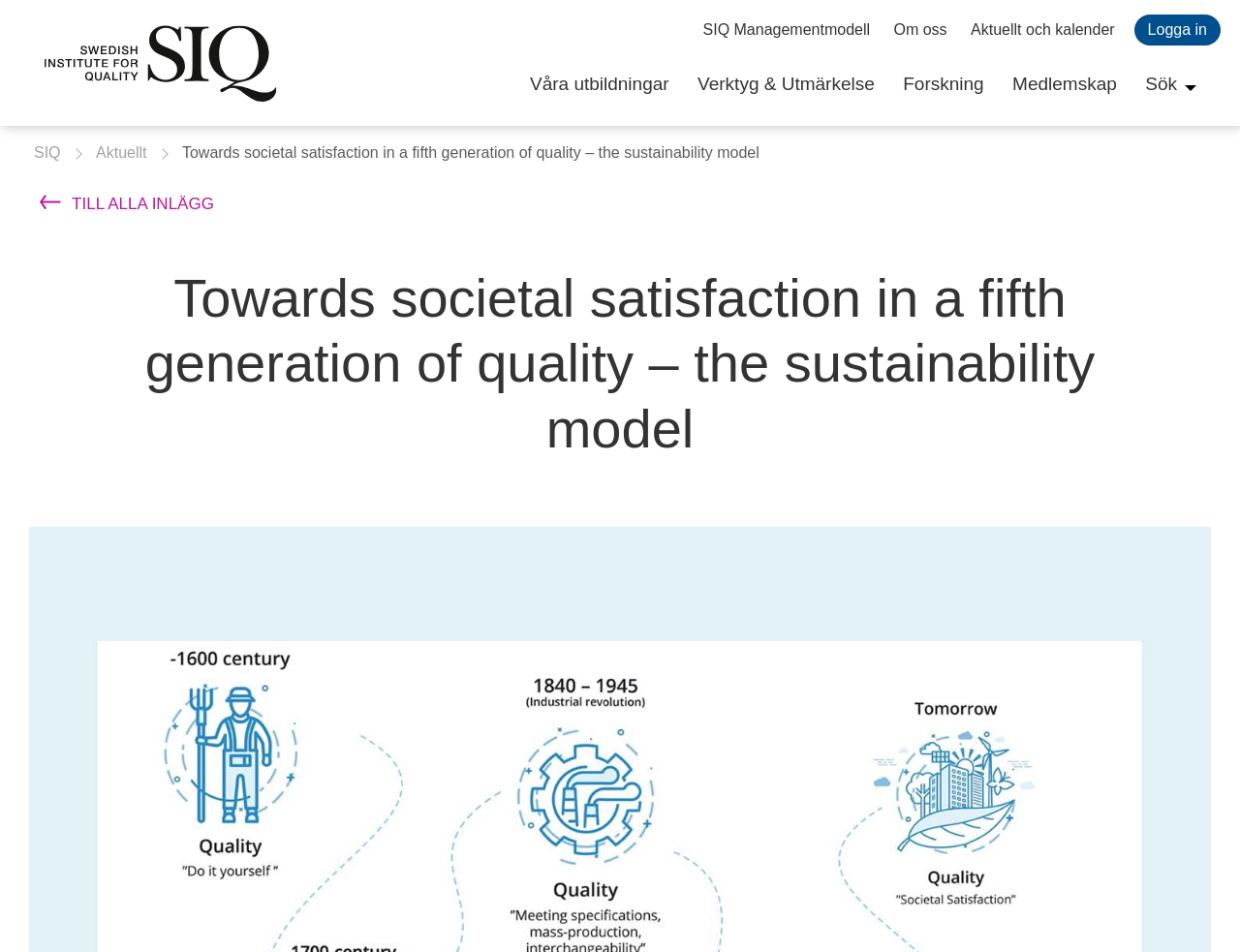How many links are there in the top navigation bar?
Based on the image, please offer an in-depth response to the question.

The top navigation bar contains links to 'SIQ Managementmodell', 'Om oss', 'Aktuellt och kalender', 'Våra utbildningar', and 'Logga in'. Therefore, there are 5 links in the top navigation bar.